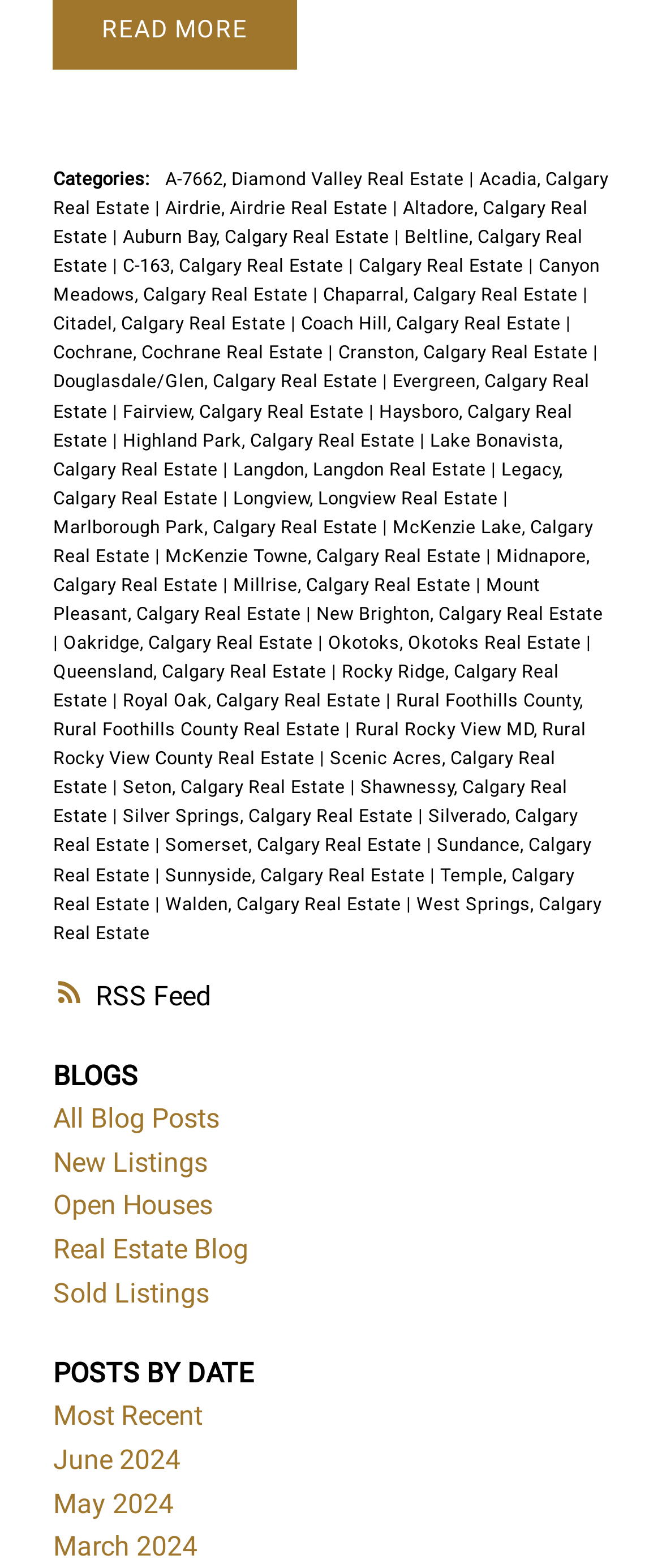Locate the bounding box coordinates of the region to be clicked to comply with the following instruction: "Read the 'Real Estate Blog'". The coordinates must be four float numbers between 0 and 1, in the form [left, top, right, bottom].

[0.08, 0.786, 0.375, 0.807]